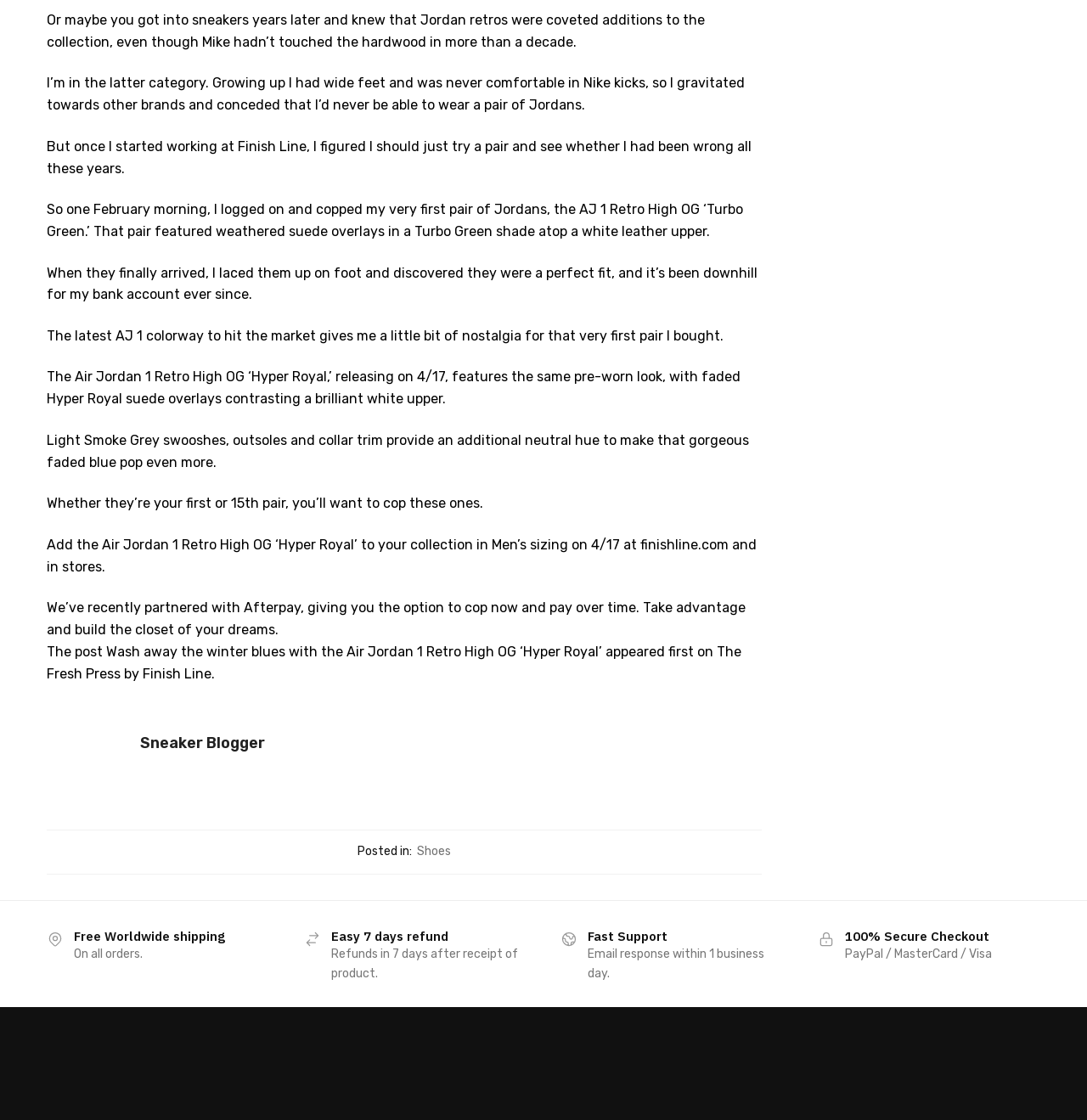Provide the bounding box coordinates of the UI element that matches the description: "Shoes".

[0.384, 0.745, 0.415, 0.758]